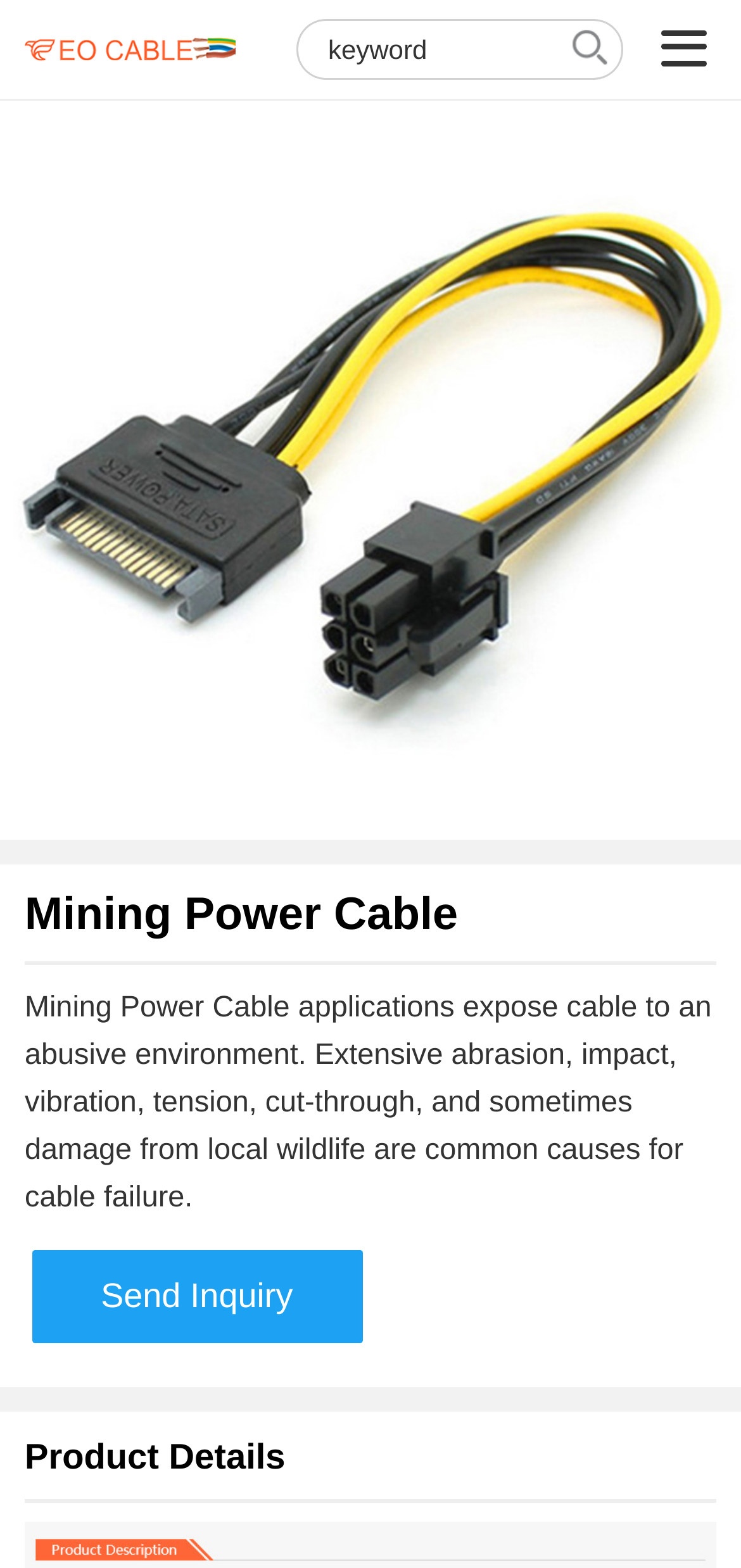Use a single word or phrase to answer the question: What is the section below the article about?

Product Details